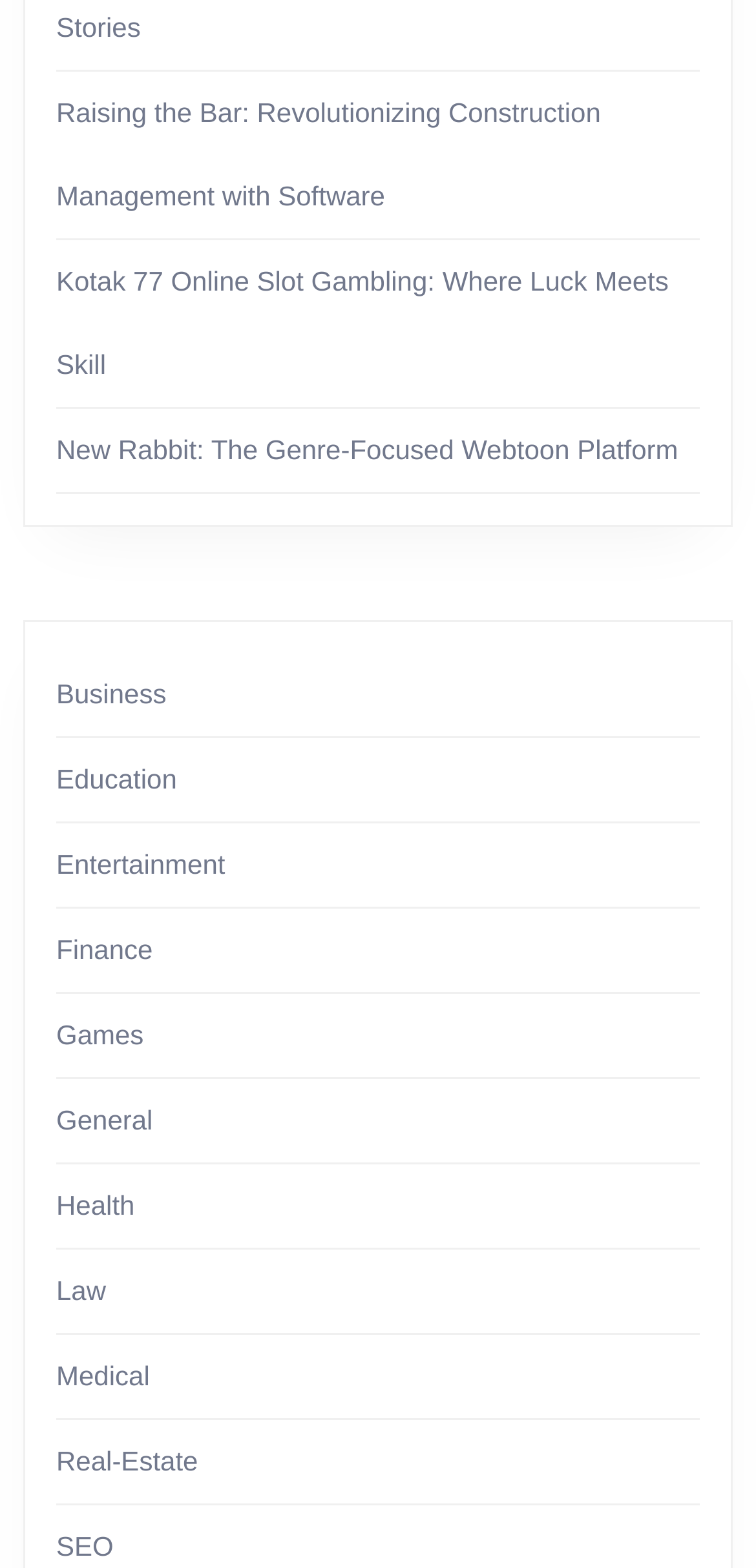How many categories are listed?
Please provide a comprehensive answer based on the information in the image.

Starting from 'Business' to 'SEO', there are 12 categories listed on the webpage, each with a link.